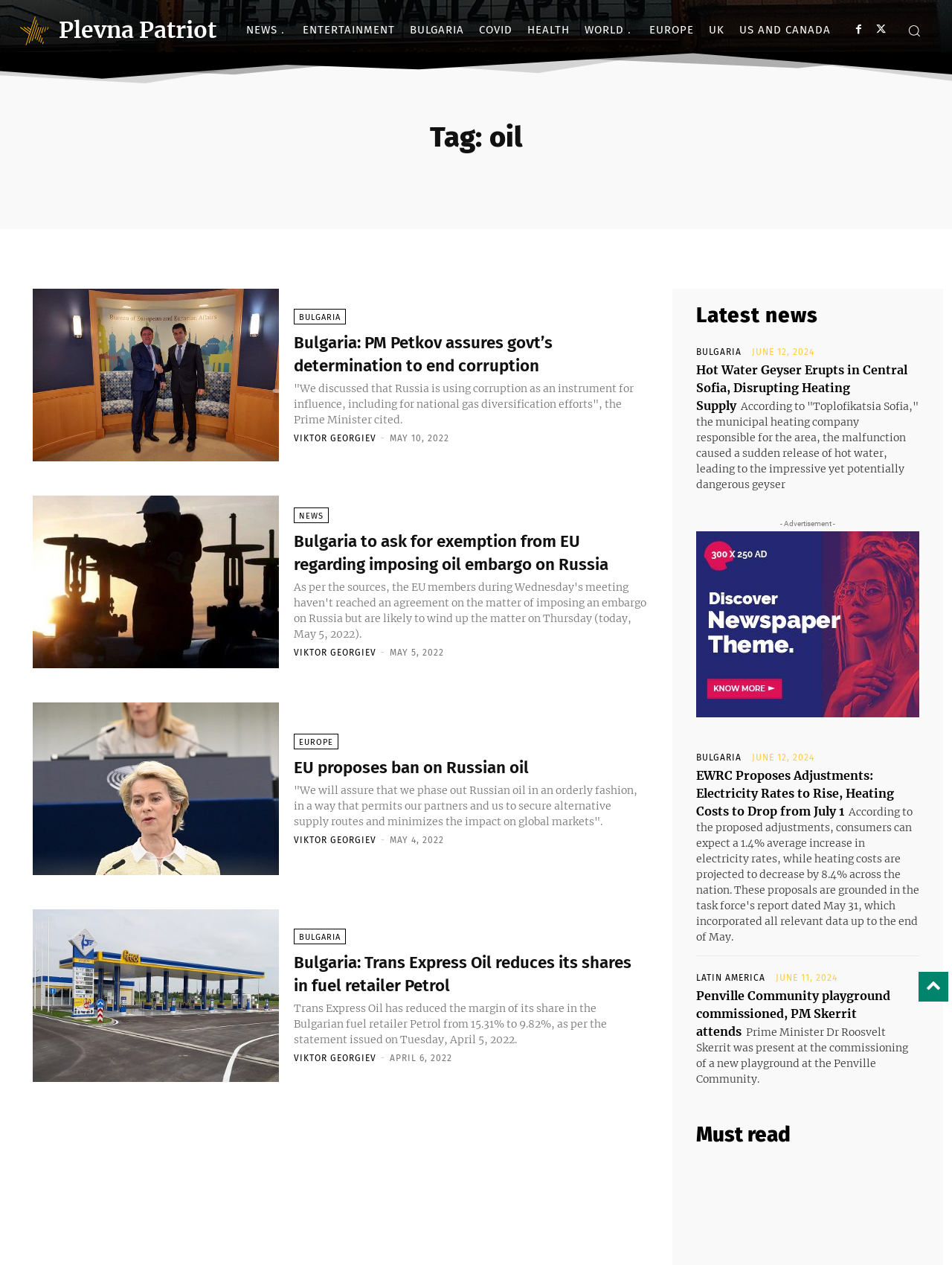Kindly determine the bounding box coordinates of the area that needs to be clicked to fulfill this instruction: "Visit Saints of Santa Fe".

None